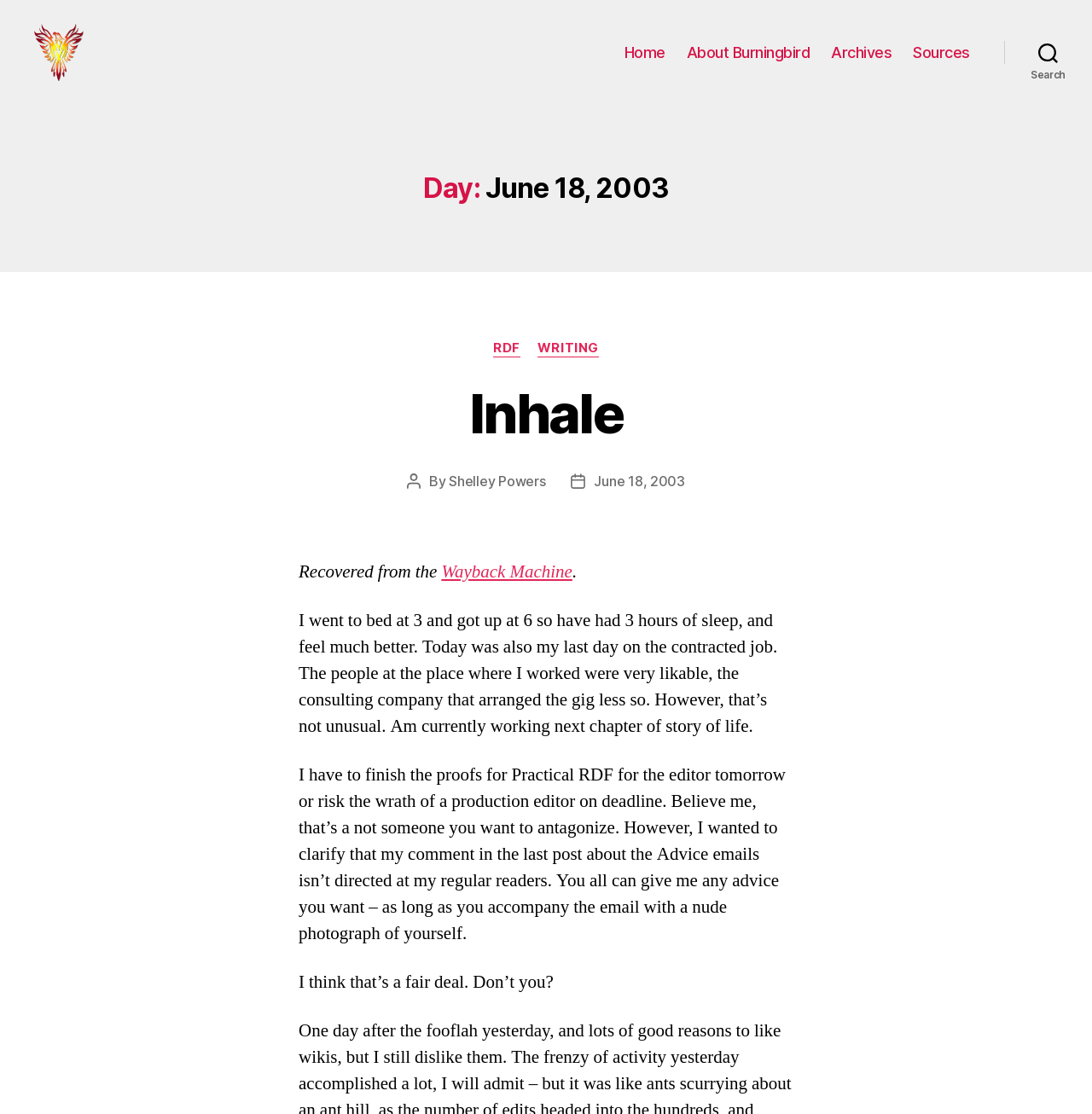Locate the bounding box coordinates of the clickable region to complete the following instruction: "Click the 'Home' link."

[0.572, 0.048, 0.609, 0.064]